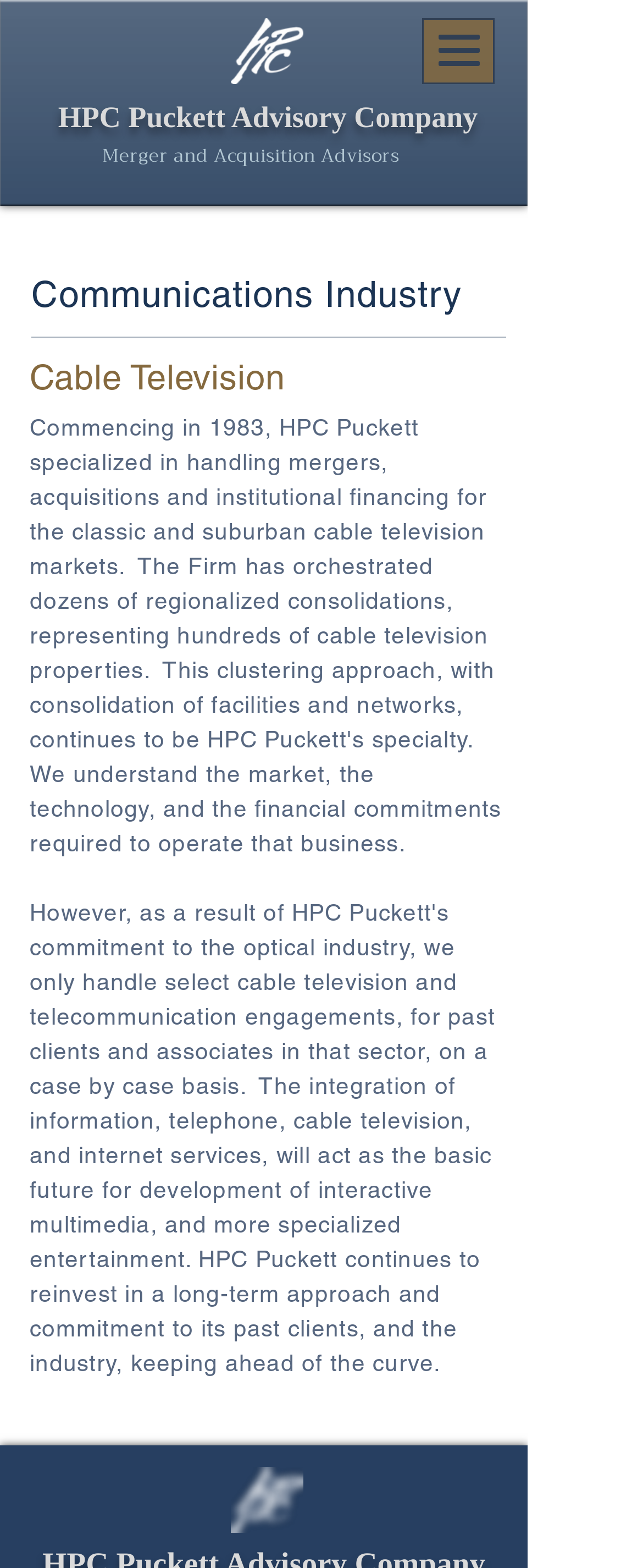What is the company name?
Look at the image and respond with a one-word or short phrase answer.

HPC Puckett Advisory Company